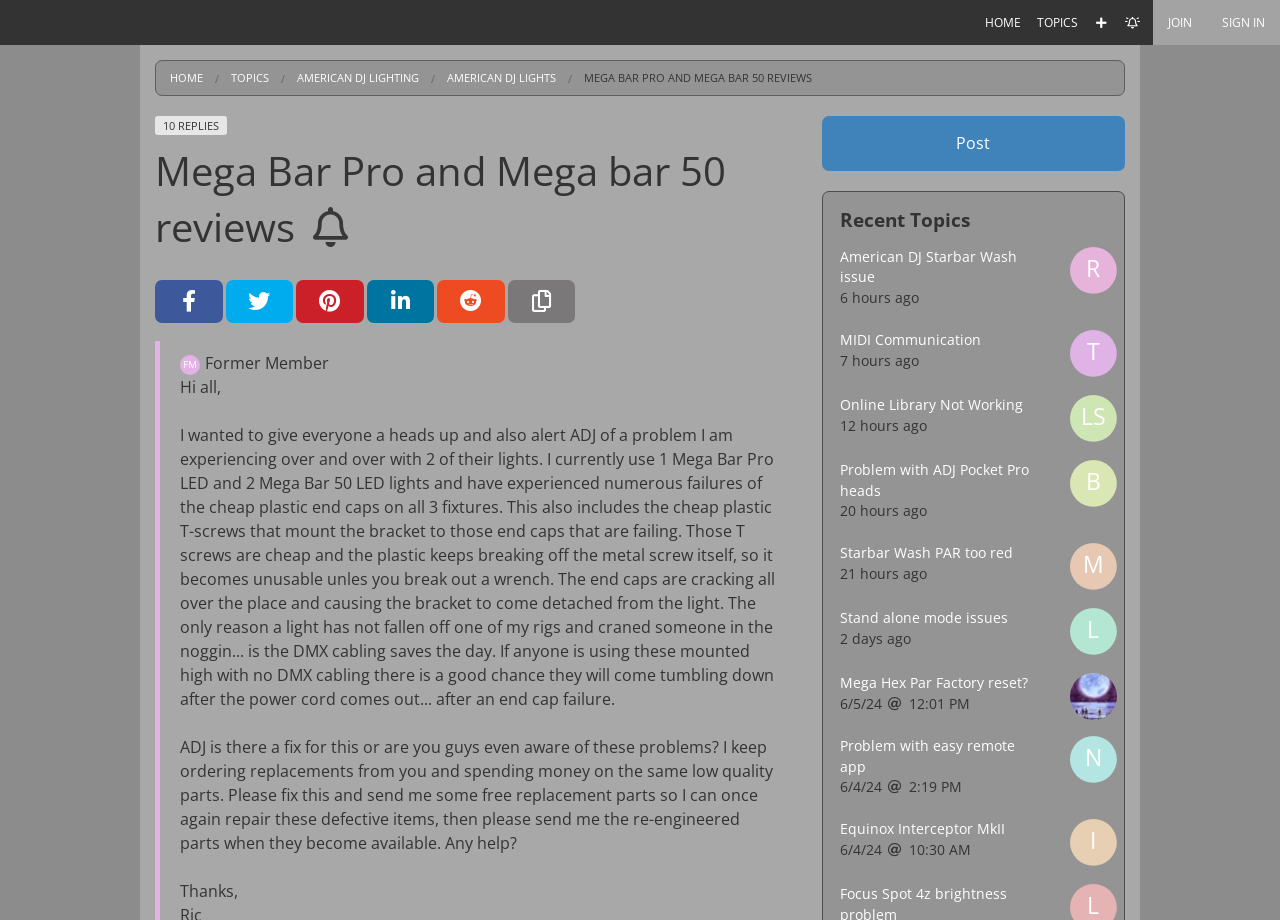What is the author's request to ADJ?
Please provide a comprehensive answer to the question based on the webpage screenshot.

I determined the author's request to ADJ by reading the text of the webpage. The author mentions 'Please fix this and send me some free replacement parts so I can once again repair these defective items, then please send me the re-engineered parts when they become available', which indicates that the author is requesting ADJ to fix the problem and send them free replacement parts.